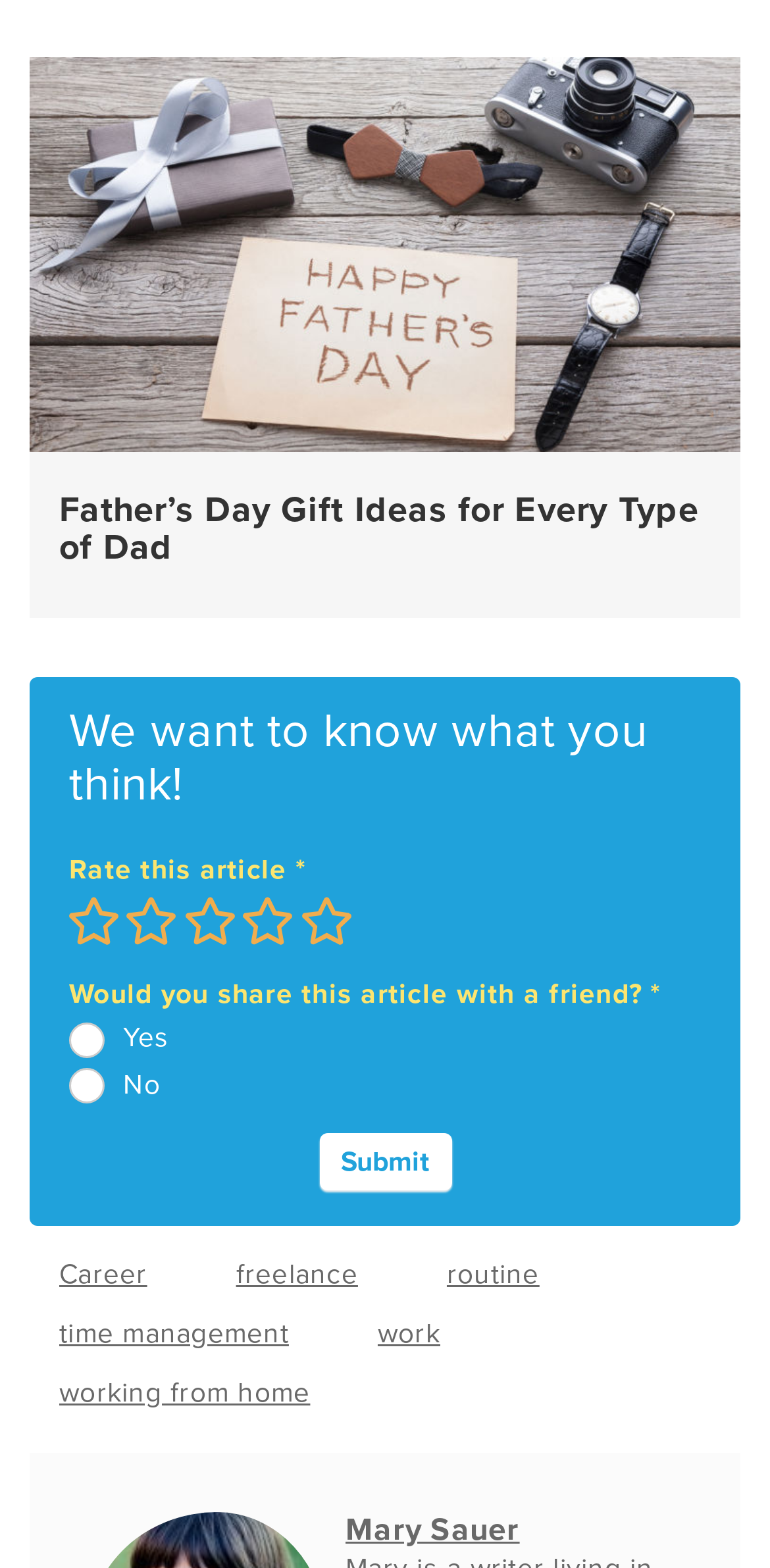Reply to the question with a brief word or phrase: How many links are below the article?

6